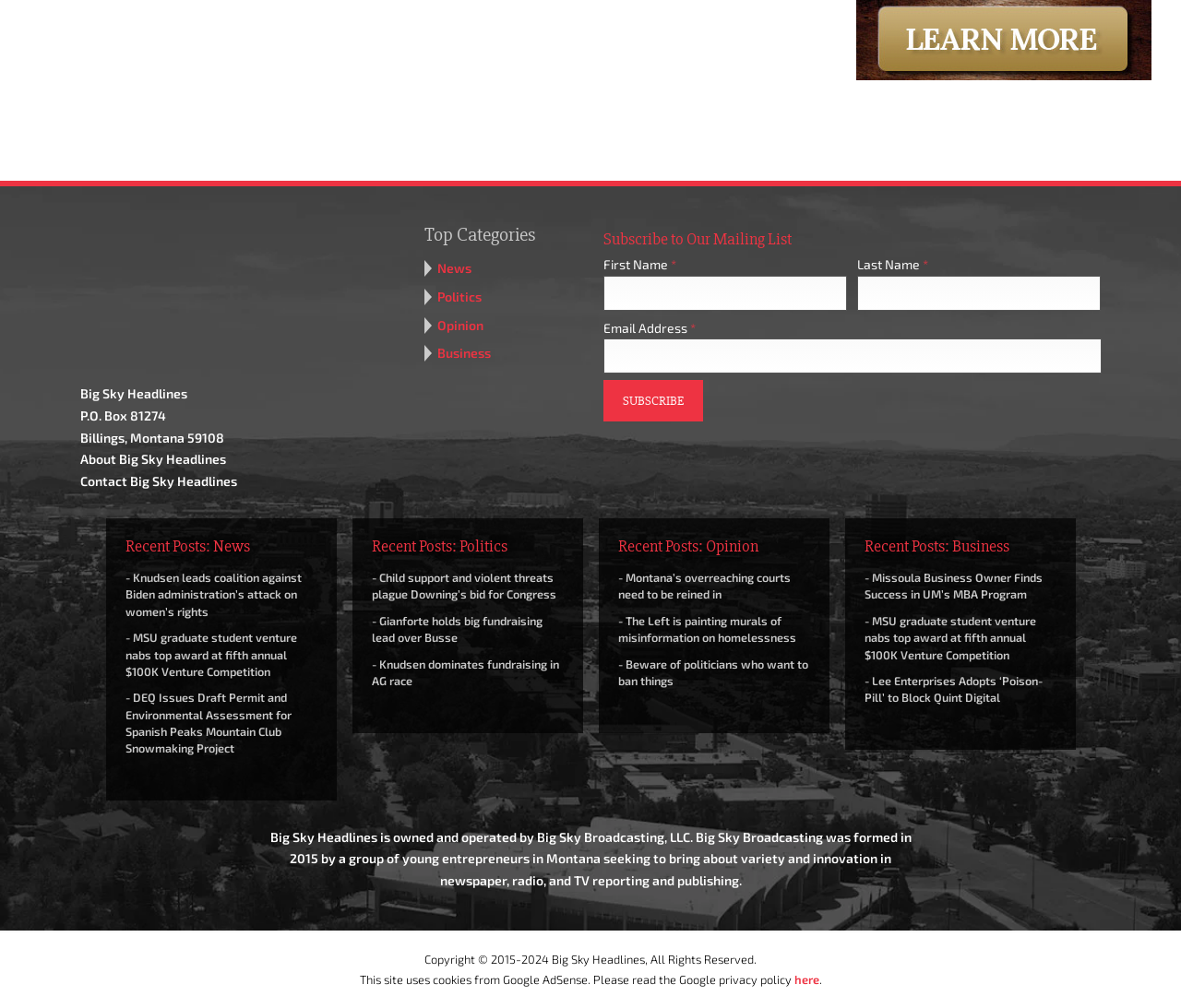What is the name of the website?
Give a single word or phrase as your answer by examining the image.

Big Sky Headlines